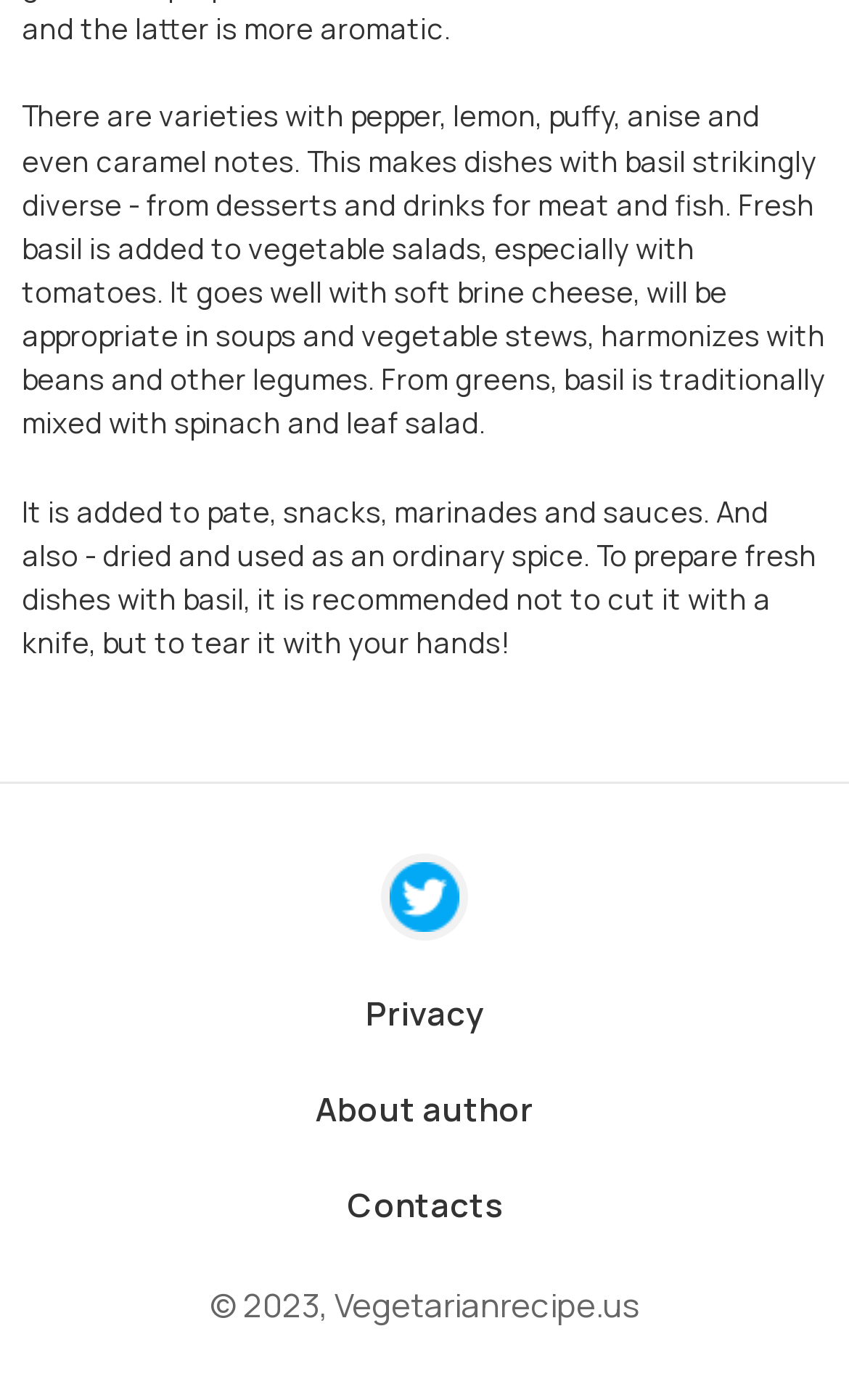Using the element description: "About author", determine the bounding box coordinates for the specified UI element. The coordinates should be four float numbers between 0 and 1, [left, top, right, bottom].

[0.372, 0.776, 0.628, 0.809]